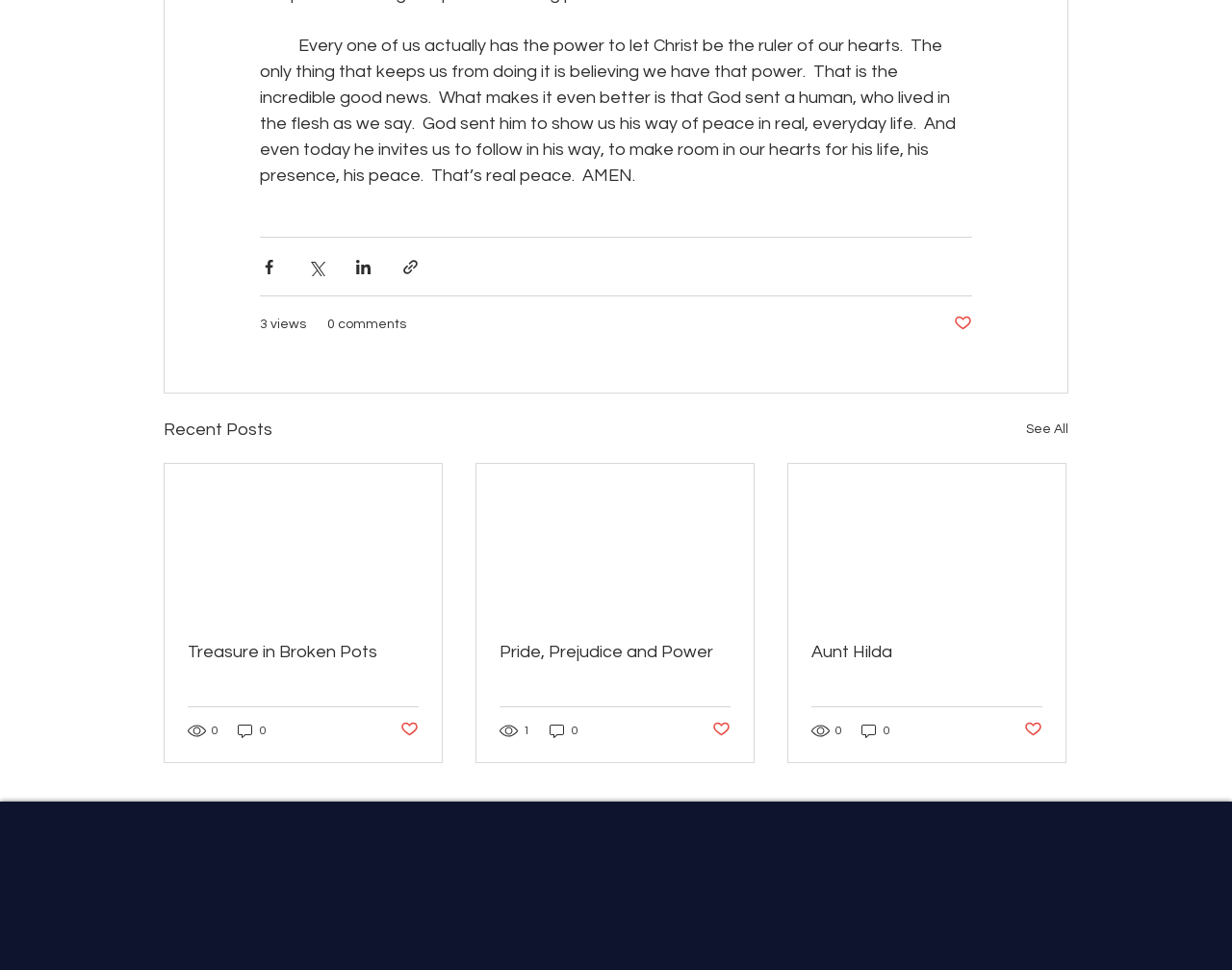How many comments does the first article have?
Please provide a comprehensive answer based on the information in the image.

The first article has 0 comments, as indicated by the text '0 comments' below the article.